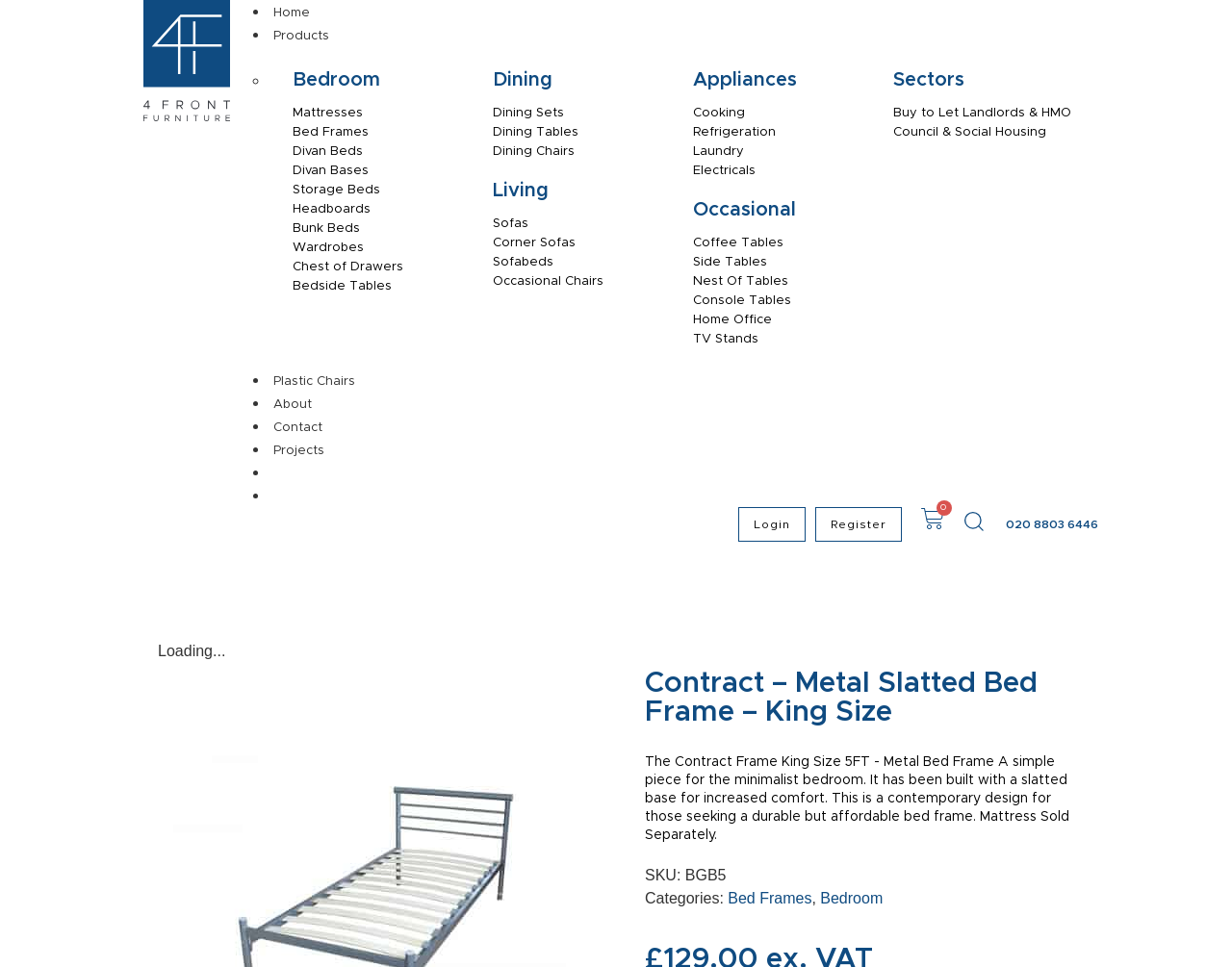Please identify the bounding box coordinates of the area I need to click to accomplish the following instruction: "Go to Dining".

[0.4, 0.073, 0.449, 0.093]